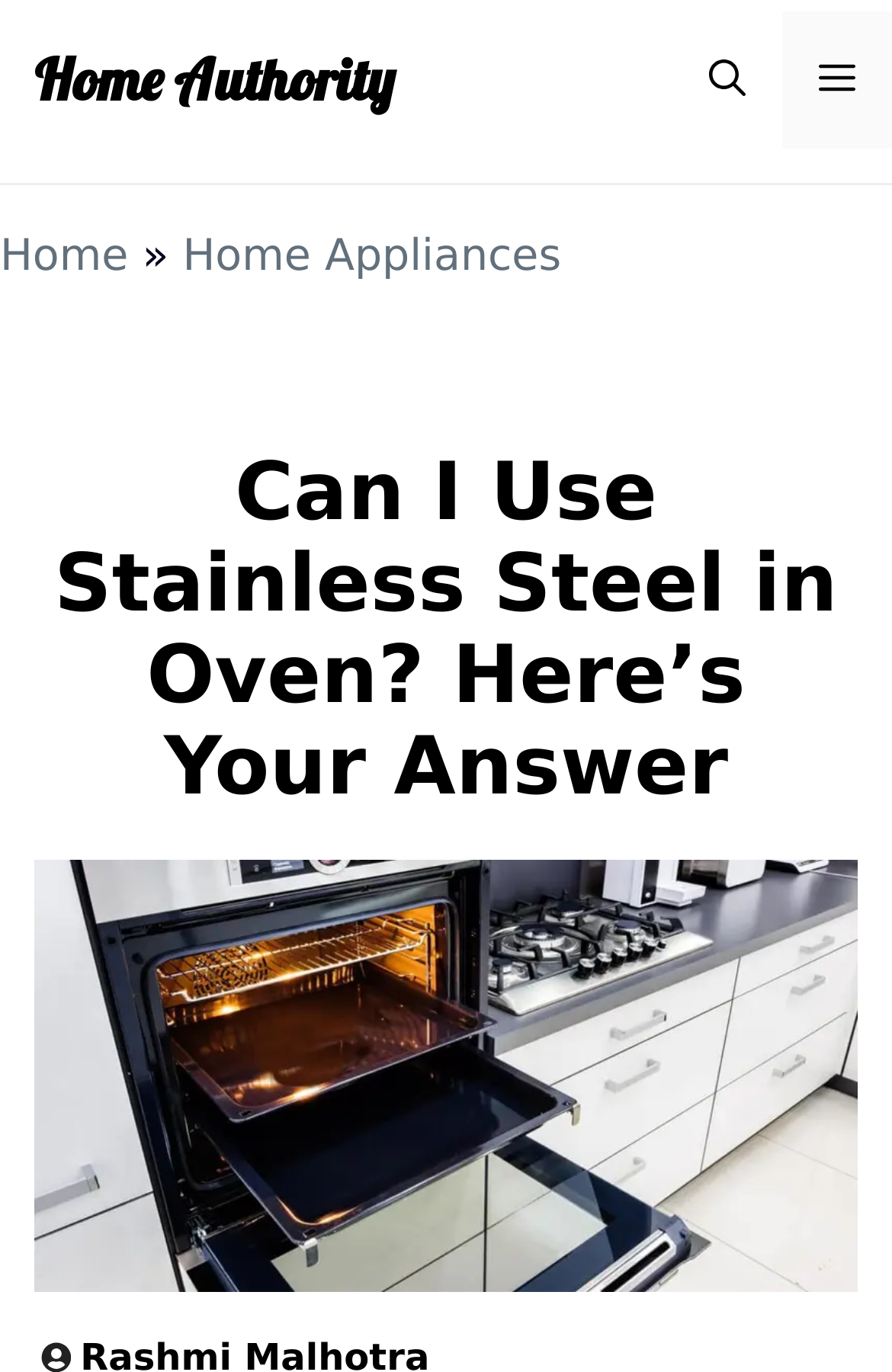Please specify the bounding box coordinates in the format (top-left x, top-left y, bottom-right x, bottom-right y), with all values as floating point numbers between 0 and 1. Identify the bounding box of the UI element described by: Menu

[0.877, 0.008, 1.0, 0.108]